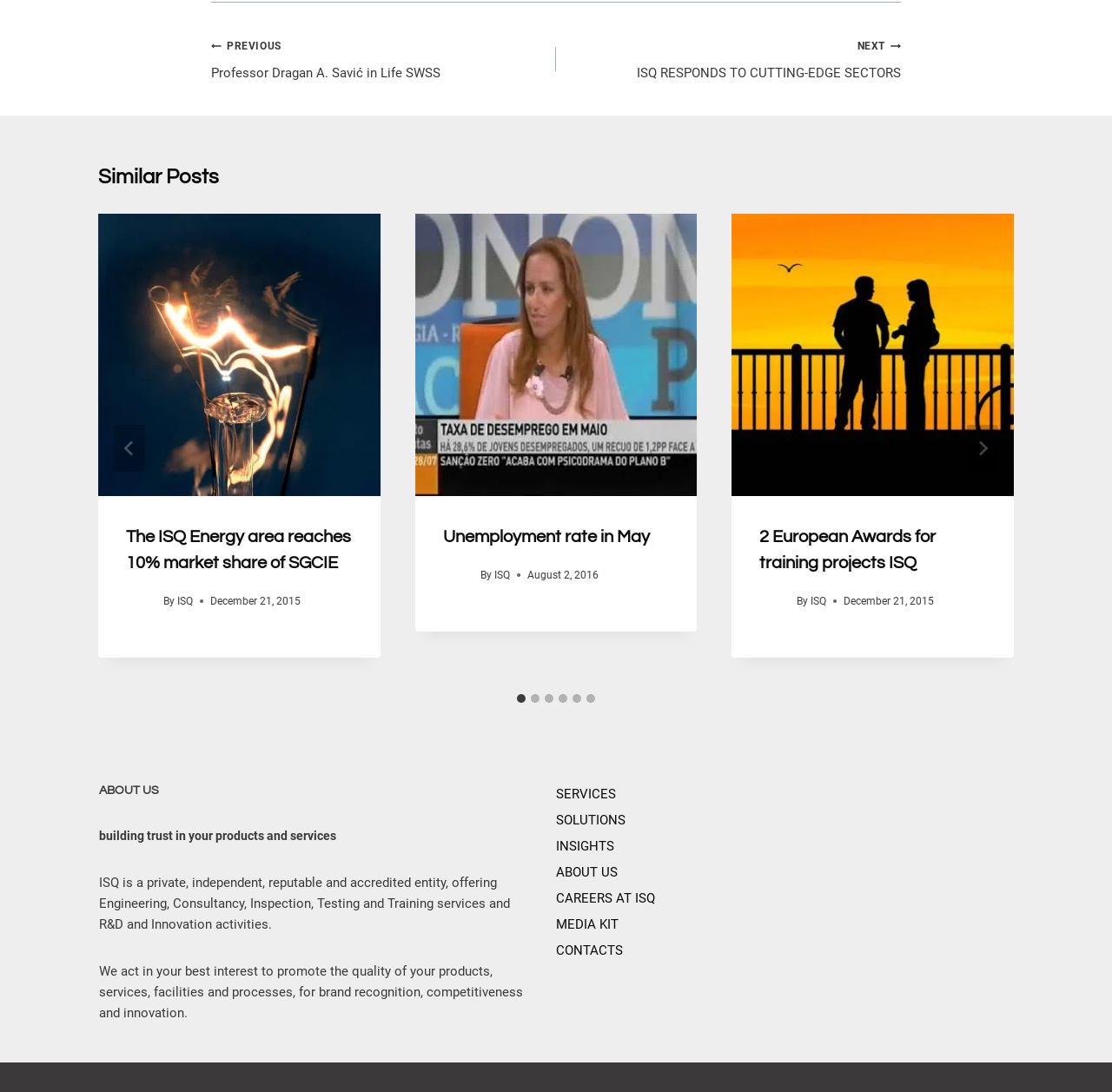Provide the bounding box coordinates of the HTML element this sentence describes: "parent_node: Unemployment rate in May". The bounding box coordinates consist of four float numbers between 0 and 1, i.e., [left, top, right, bottom].

[0.373, 0.196, 0.627, 0.454]